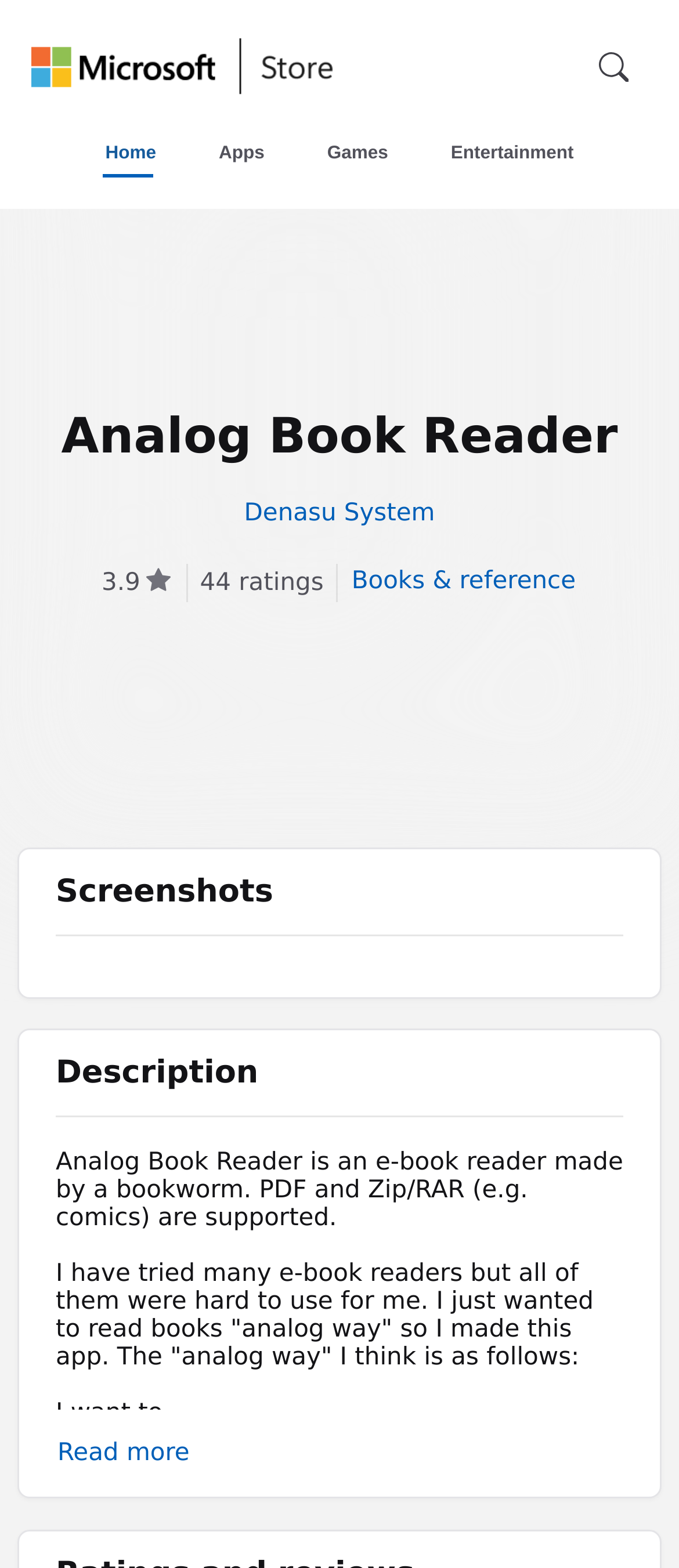What is the name of the developer of Analog Book Reader?
Please give a detailed answer to the question using the information shown in the image.

I found the developer's name by looking at the link 'Denasu System' above the rating section.